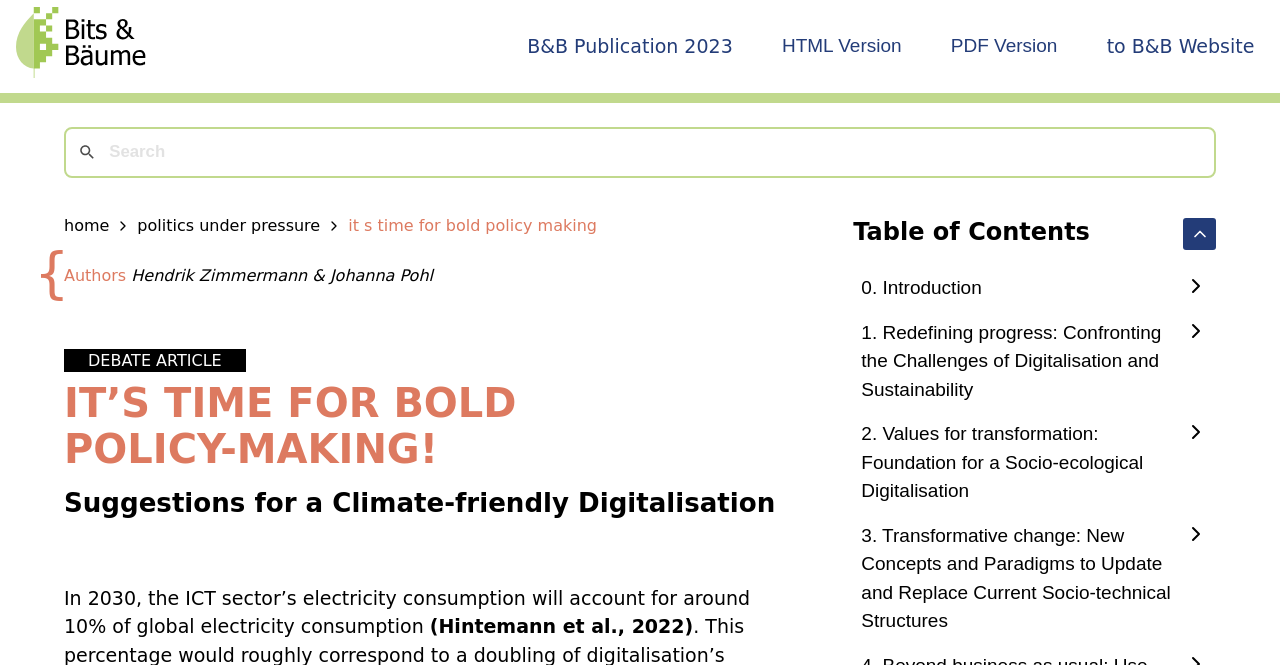Identify the bounding box coordinates of the region that needs to be clicked to carry out this instruction: "Click the Bits und Bäume Logo". Provide these coordinates as four float numbers ranging from 0 to 1, i.e., [left, top, right, bottom].

[0.012, 0.011, 0.114, 0.129]